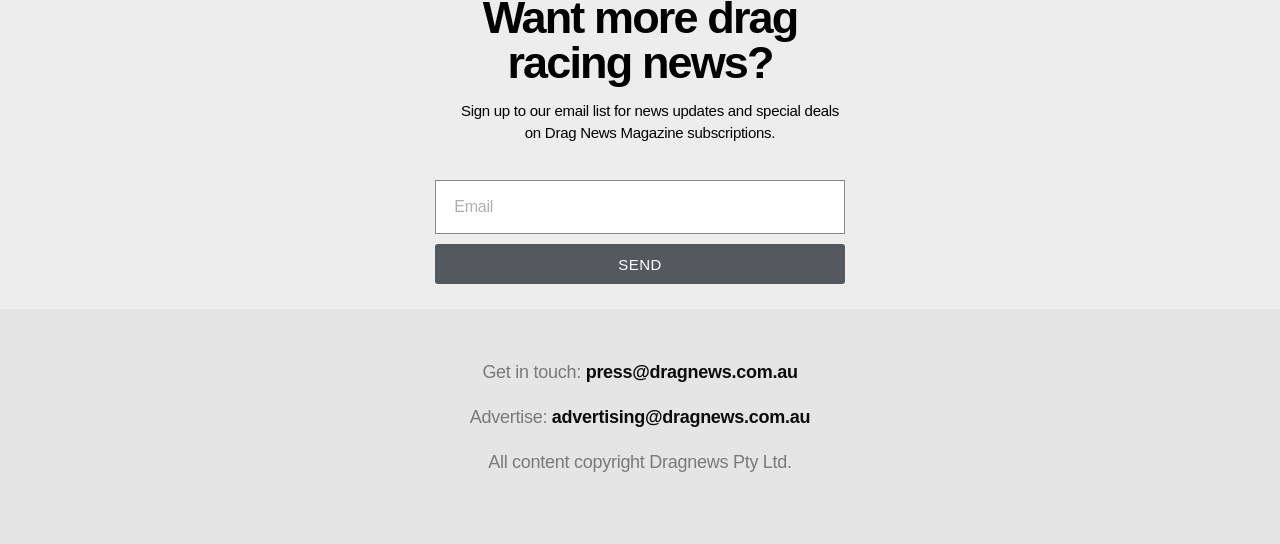Provide the bounding box coordinates of the HTML element described by the text: "name="form_fields[email]" placeholder="Email"". The coordinates should be in the format [left, top, right, bottom] with values between 0 and 1.

[0.34, 0.331, 0.66, 0.431]